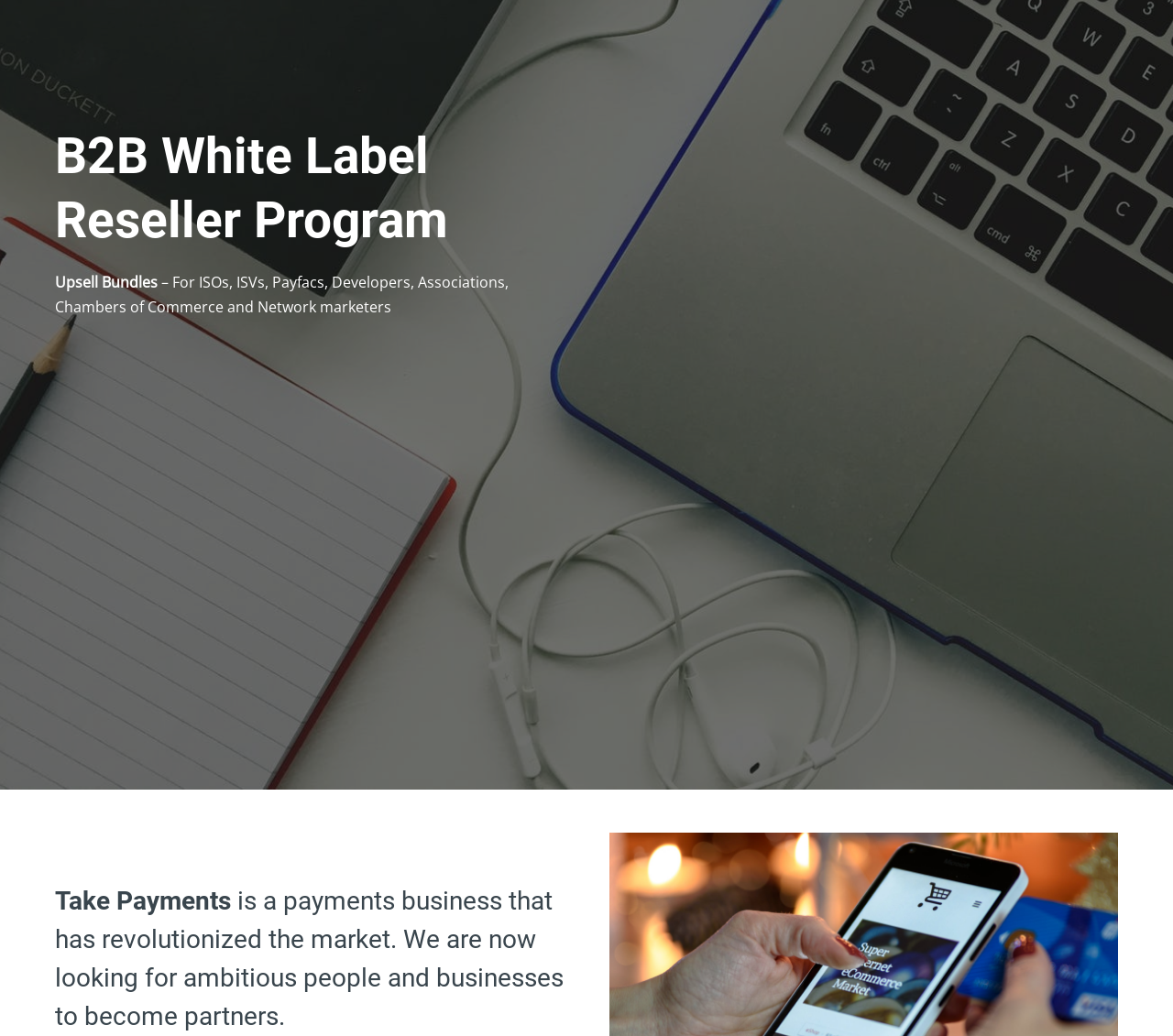Determine the bounding box of the UI component based on this description: "Terms and Conditions". The bounding box coordinates should be four float values between 0 and 1, i.e., [left, top, right, bottom].

[0.464, 0.523, 0.559, 0.538]